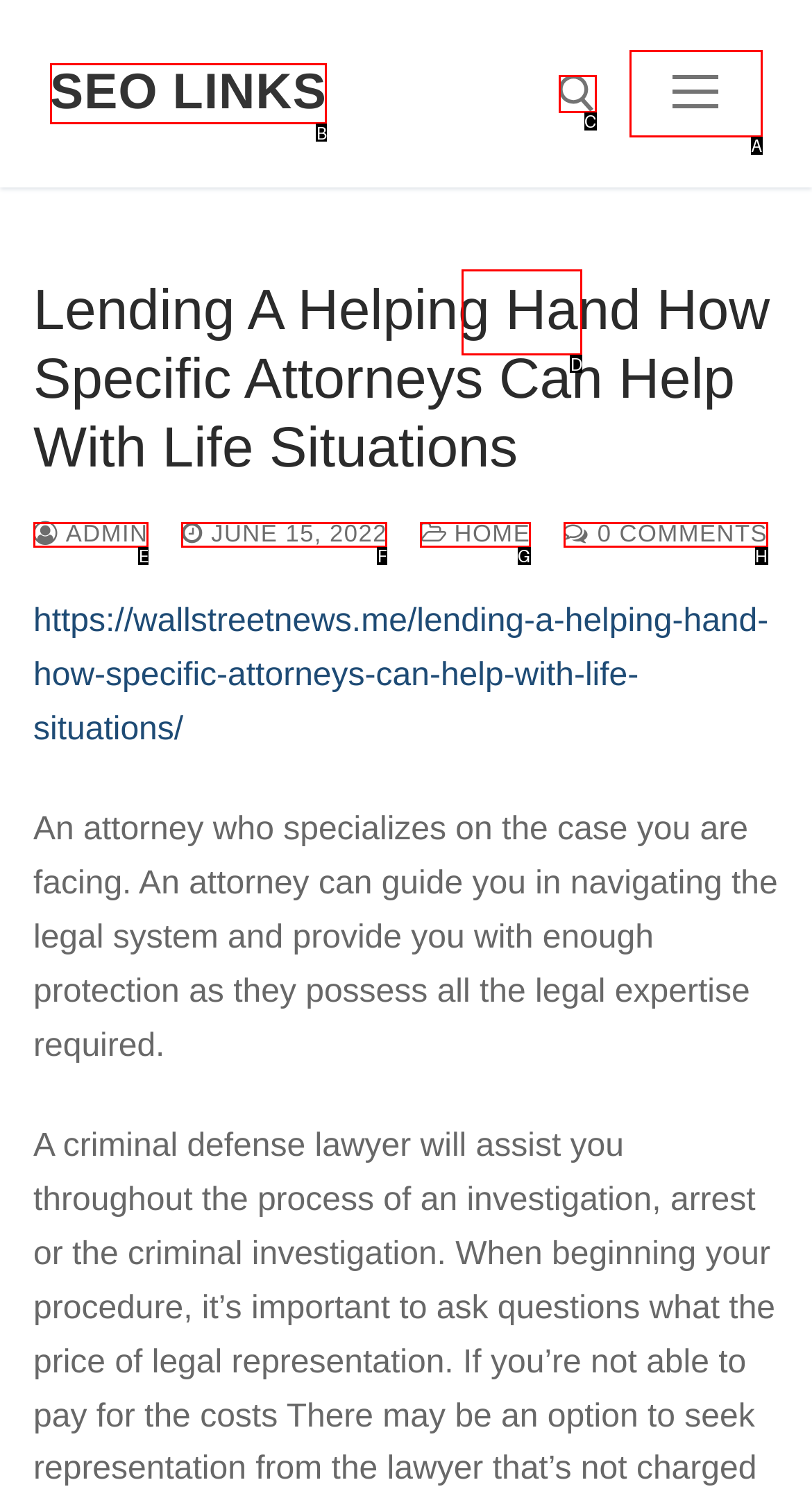Select the appropriate bounding box to fulfill the task: submit search Respond with the corresponding letter from the choices provided.

D